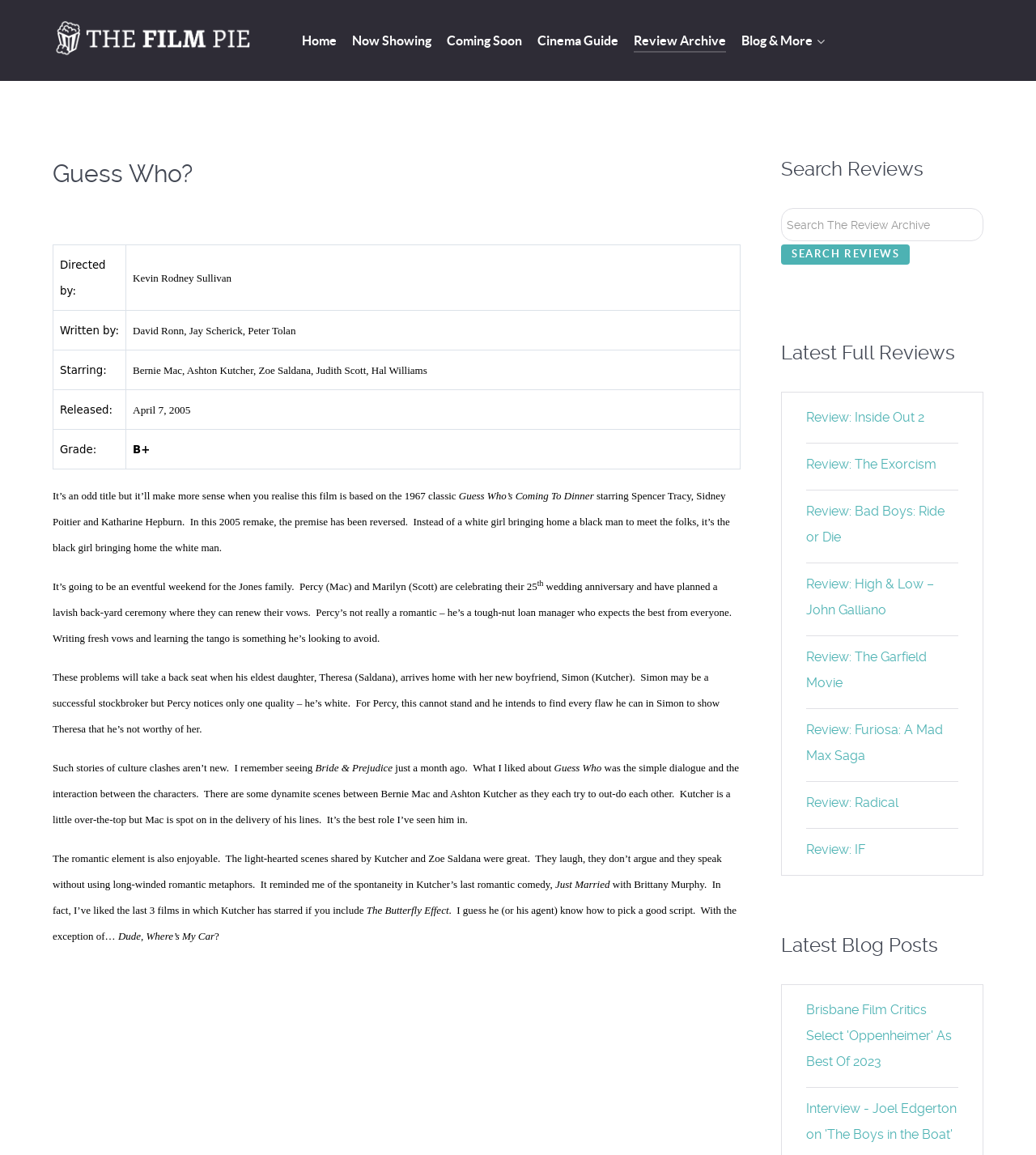What is the title of the film being reviewed?
Please provide a comprehensive answer based on the information in the image.

The title of the film being reviewed can be found in the heading 'Guess Who?' at the top of the page, and also in the table with the film's details.